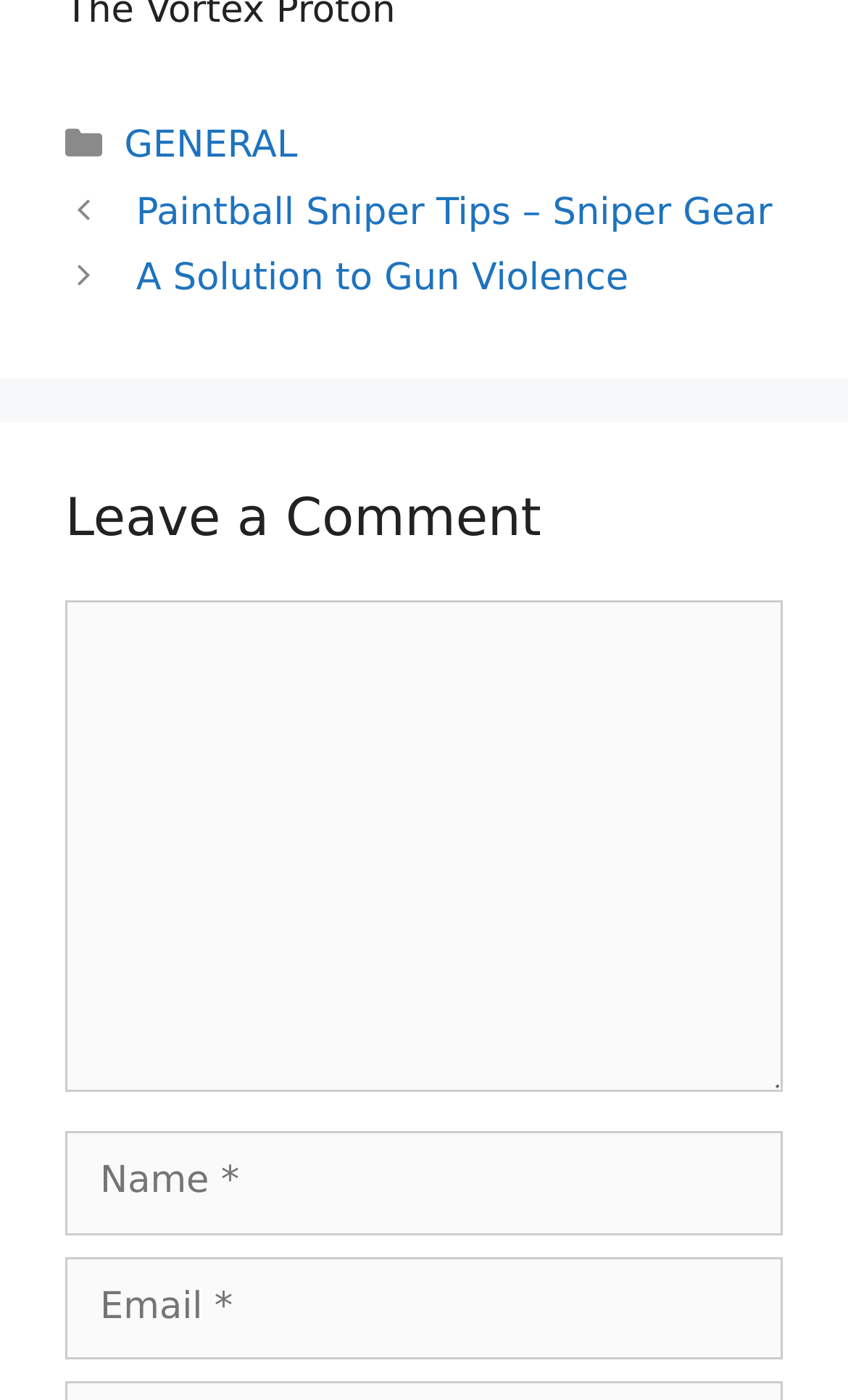Provide the bounding box coordinates for the UI element described in this sentence: "A Solution to Gun Violence". The coordinates should be four float values between 0 and 1, i.e., [left, top, right, bottom].

[0.147, 0.184, 0.741, 0.215]